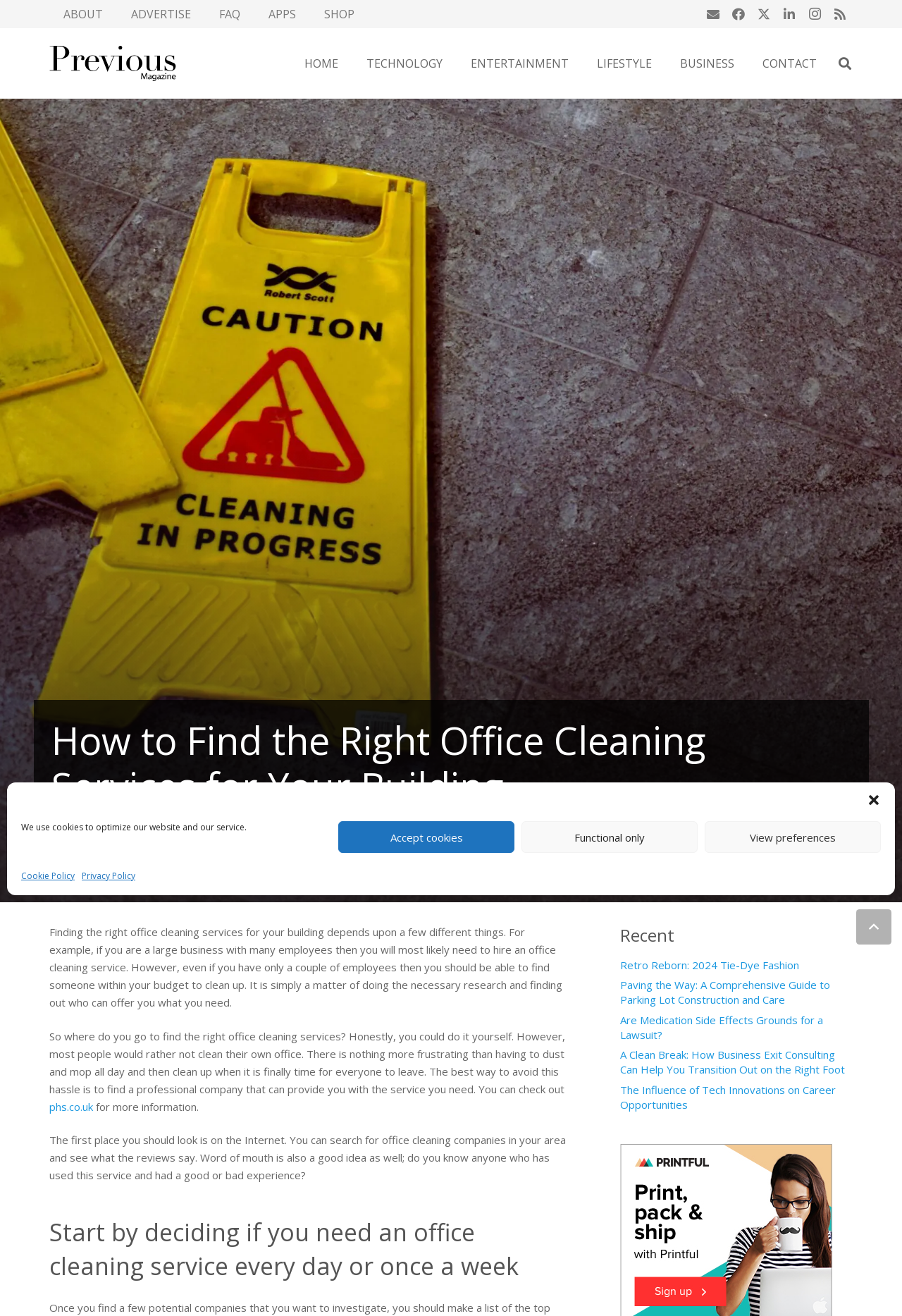Please identify the bounding box coordinates of where to click in order to follow the instruction: "Visit the 'HOME' page".

[0.322, 0.035, 0.391, 0.062]